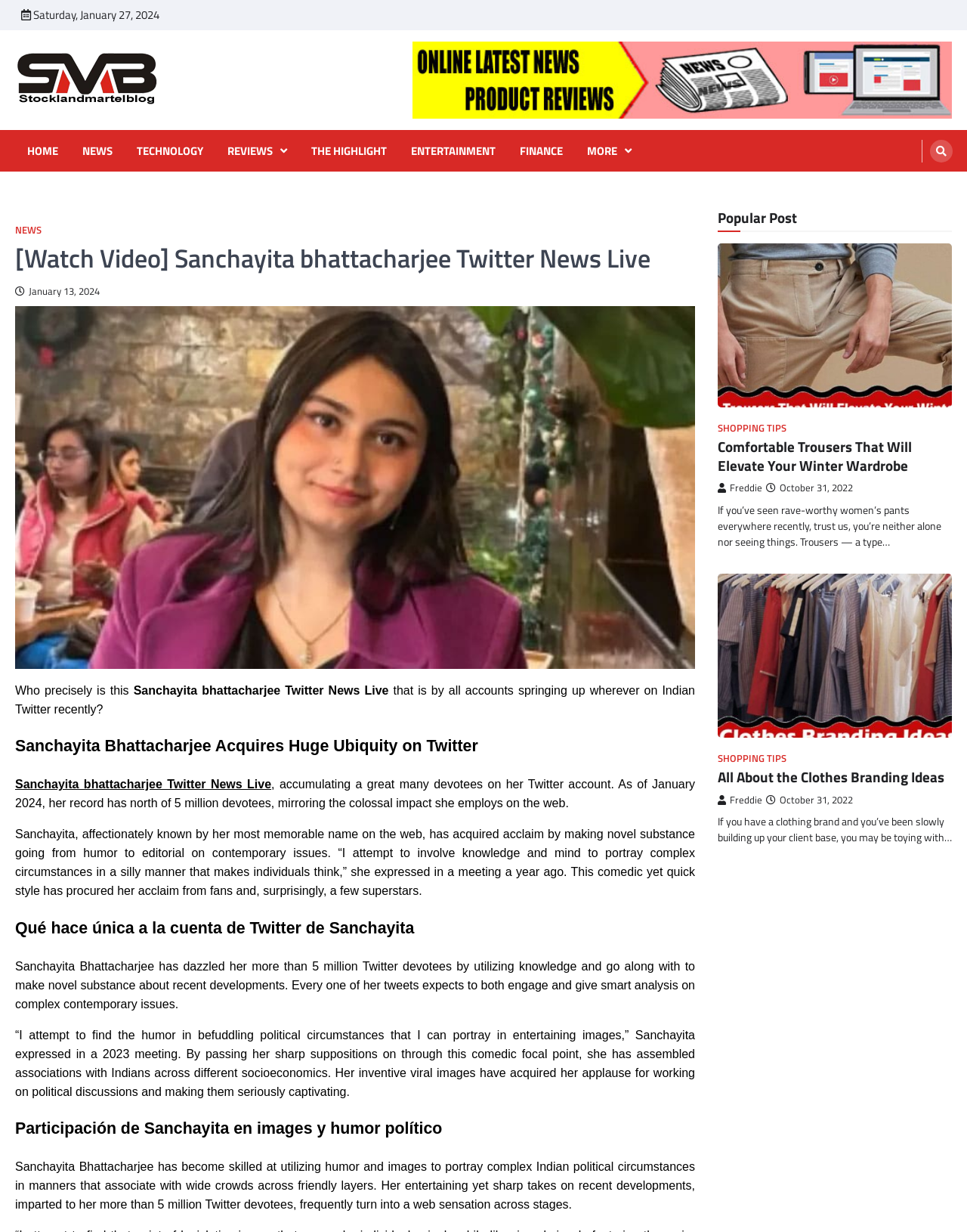Observe the image and answer the following question in detail: How many followers does Sanchayita Bhattacharjee have on Twitter?

According to the webpage, Sanchayita Bhattacharjee has over 5 million followers on Twitter, which is mentioned in the paragraph with bounding box coordinates [0.016, 0.631, 0.719, 0.657]. The text states that 'her record has north of 5 million devotees, mirroring the colossal impact she employs on the web'.